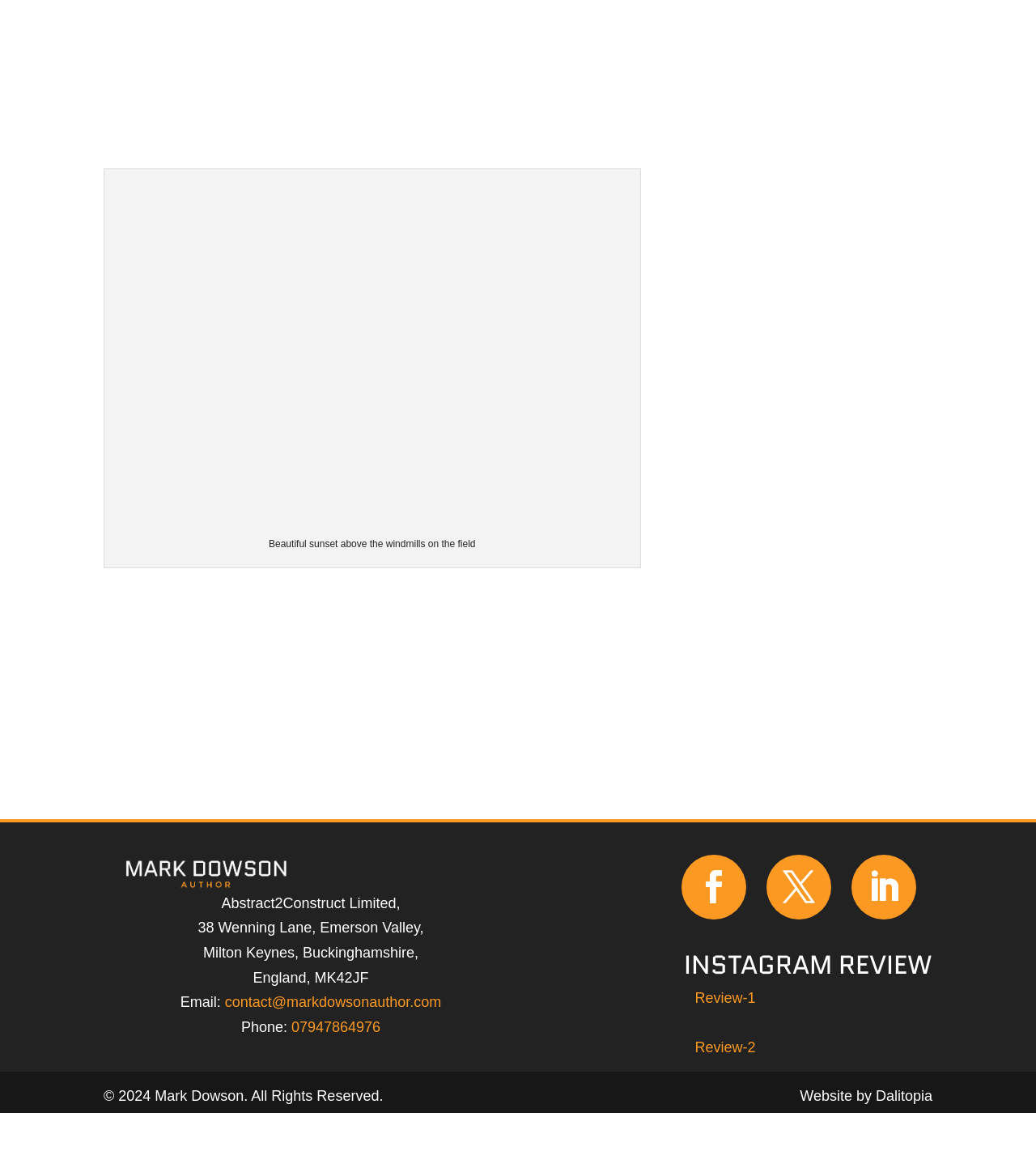What is the purpose of the links with icons?
Please respond to the question with as much detail as possible.

The links with icons, such as '', '', and '', are likely social media links, as they are commonly used to represent social media platforms.